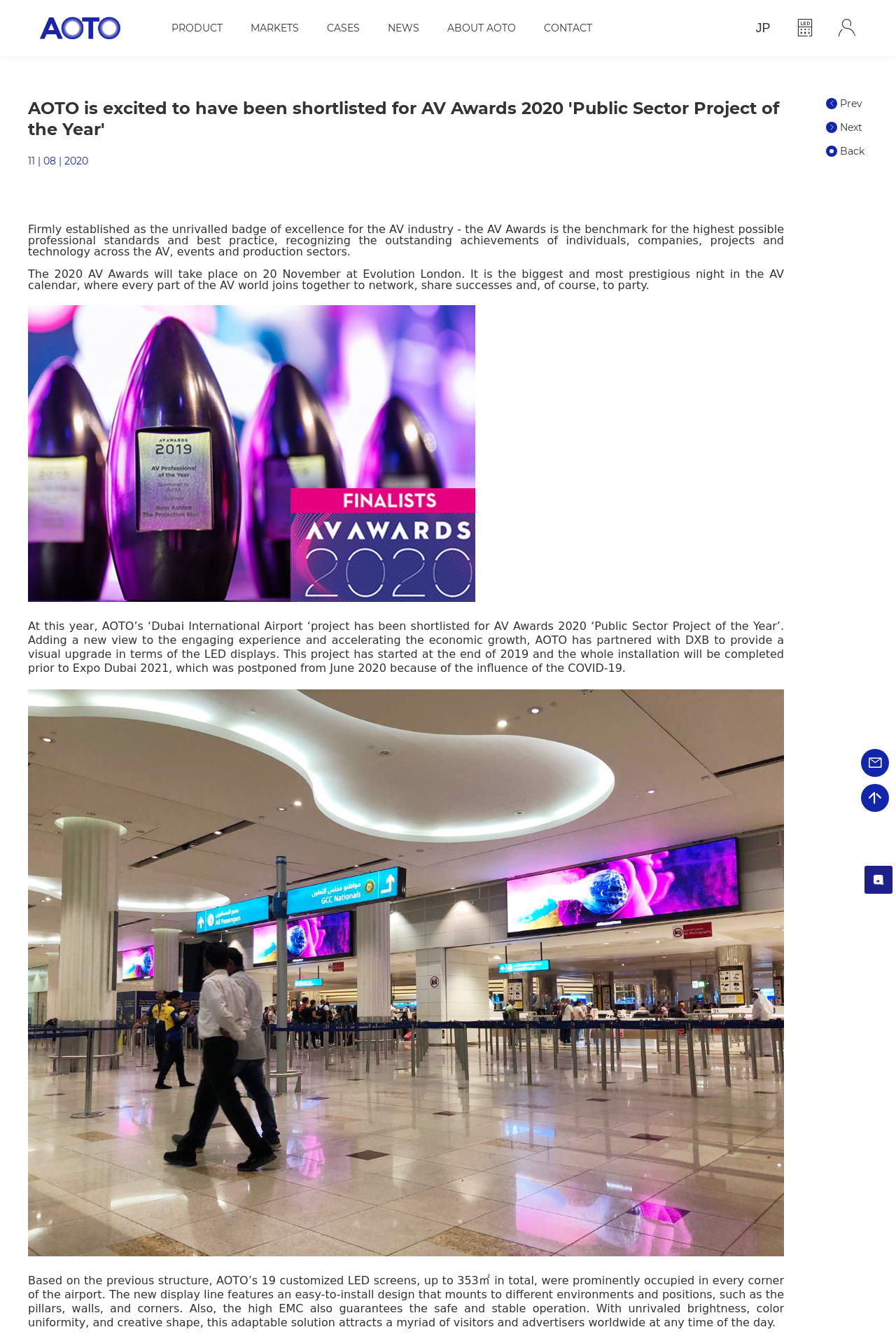Please determine the heading text of this webpage.

AOTO is excited to have been shortlisted for AV Awards 2020 'Public Sector Project of the Year'